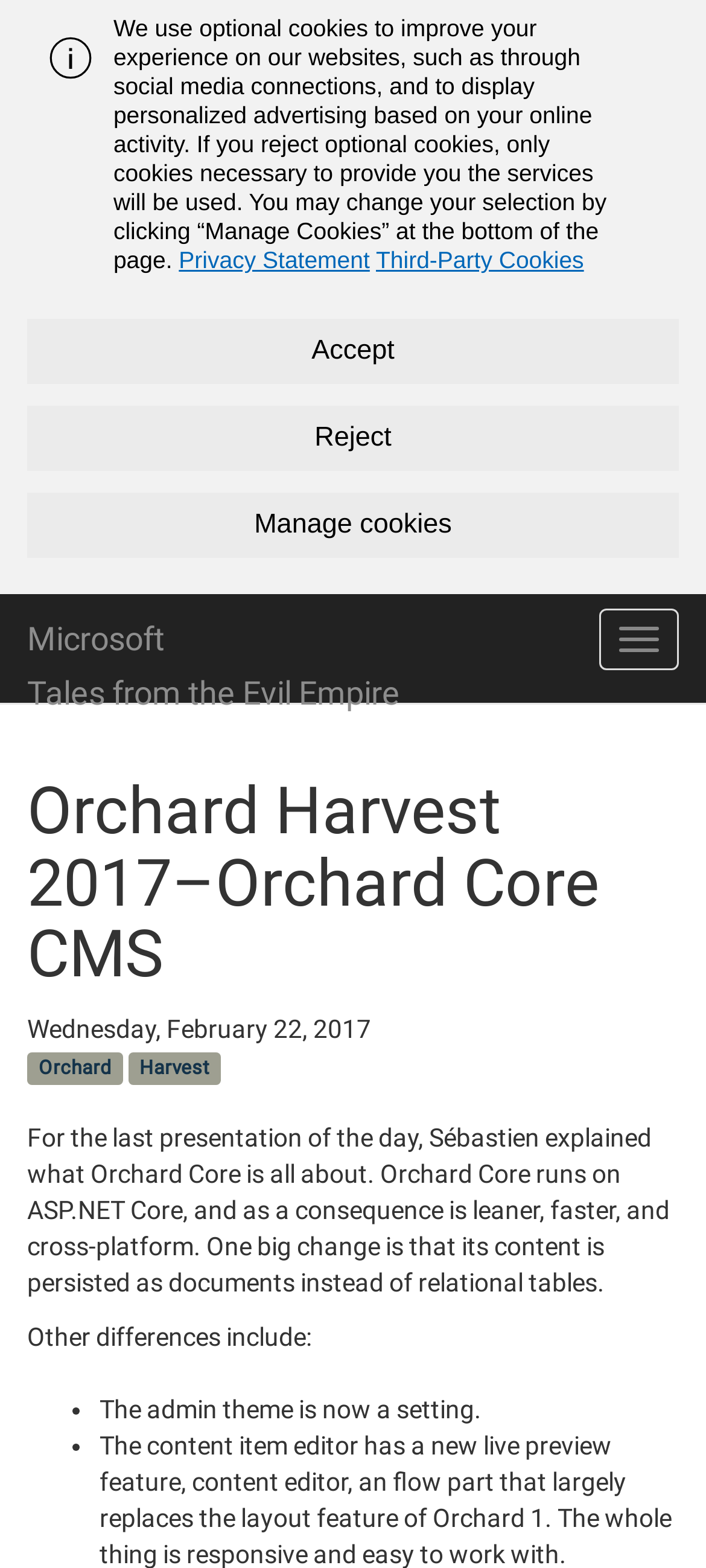Can you find the bounding box coordinates for the element that needs to be clicked to execute this instruction: "Click the Toggle navigation button"? The coordinates should be given as four float numbers between 0 and 1, i.e., [left, top, right, bottom].

[0.849, 0.388, 0.962, 0.427]